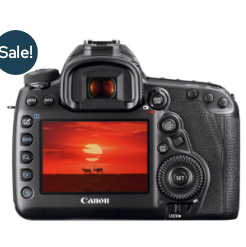Give a detailed account of the visual content in the image.

This image showcases a Canon camera, prominently featuring the back view of the device, highlighting its LCD screen which displays a captivating sunset scene. The design exhibits a professional aesthetic with various buttons and dials, indicative of the camera's advanced features aimed at photography enthusiasts. A bold "Sale!" badge in the upper left corner emphasizes a promotional offer, likely aimed at attracting potential buyers to this photography workshop equipment. This photograph is part of a marketing campaign for workshops and tutorials related to photography, appealing to both beginner and advanced learners.